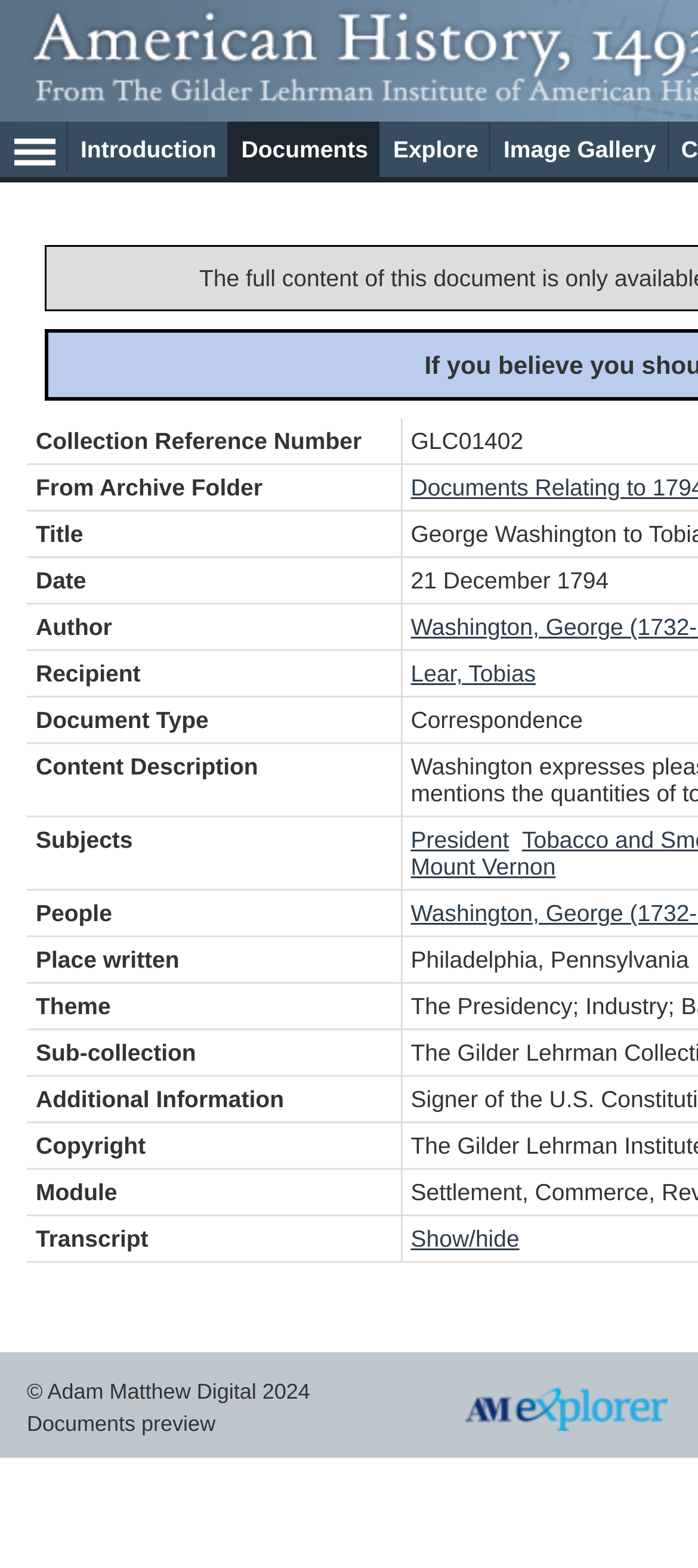Deliver a detailed narrative of the webpage's visual and textual elements.

This webpage appears to be a historical document archive, specifically focused on American History from 1493 to 1945. The page is titled "George Washington to Tobias Lear regarding navigation of the Potomac, tobacco & business" and has a prominent header section with a hamburger menu icon on the left, followed by links to "Introduction", "Documents", "Explore", and "Image Gallery".

Below the header, there is a grid-like structure with multiple columns, each containing various metadata about the document, such as "Collection Reference Number", "From Archive Folder", "Title", "Date", "Author", "Recipient", and more. The "Recipient" column contains a link to "Lear, Tobias", and the "Subjects" column has links to "President" and "Mount Vernon".

Further down, there is a section with a copyright notice from Adam Matthew Digital 2024, accompanied by links to "Documents preview" and "AMexplorer", which has an associated image. The page also contains an image of the hamburger menu icon at the top left corner.

Overall, the webpage seems to be a detailed archive of historical documents, providing various metadata and links to related information.